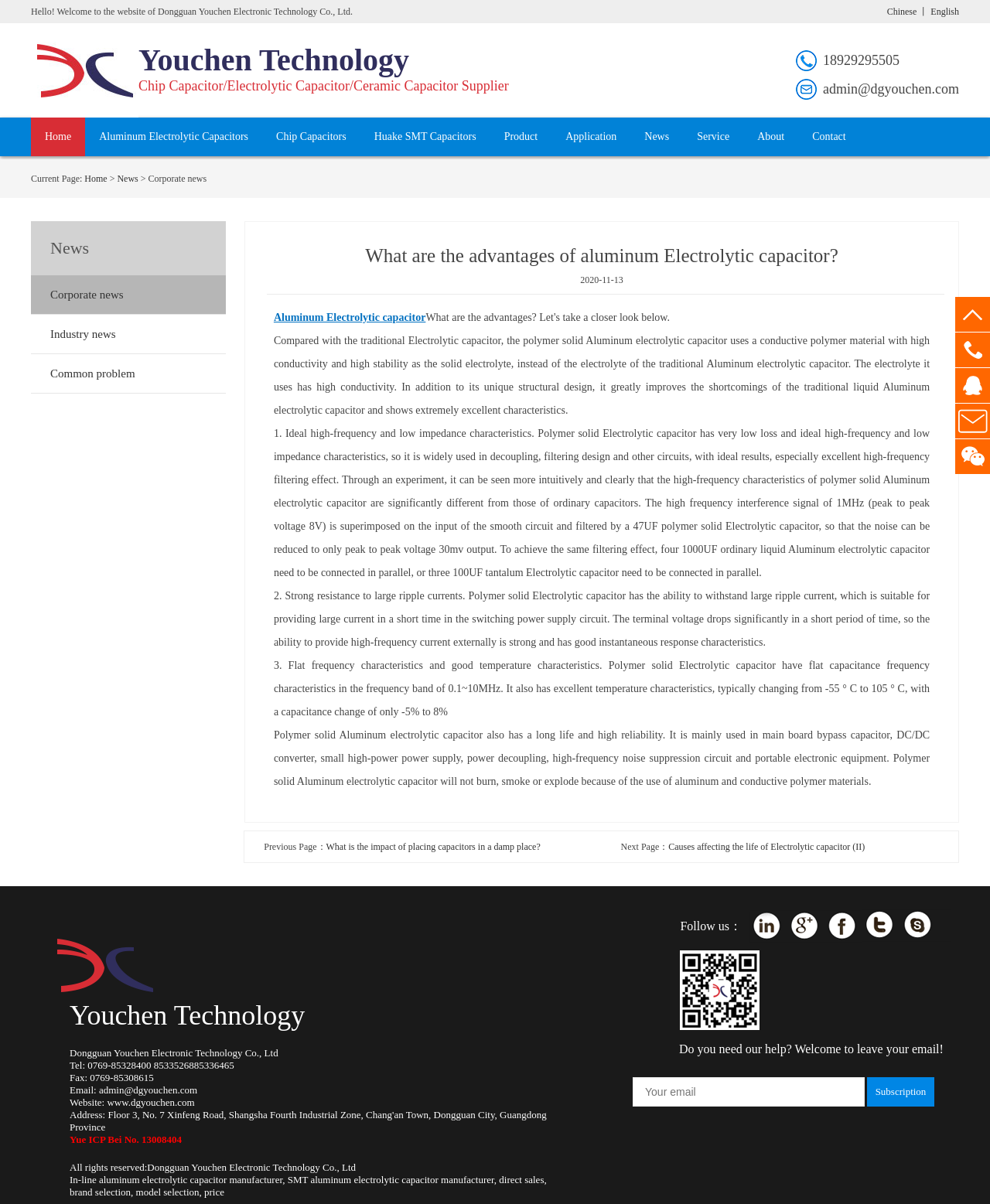Give a comprehensive overview of the webpage, including key elements.

This webpage is about Dongguan Youchen Electronic Technology Co., Ltd, a manufacturer of aluminum electrolytic capacitors. At the top of the page, there is a welcome message and a language selection option with links to Chinese and English versions. Below this, there is a logo and a navigation menu with links to various sections of the website, including Home, Aluminum Electrolytic Capacitors, Chip Capacitors, and more.

On the left side of the page, there is a section with a heading "What are the advantages of aluminum Electrolytic capacitor?" followed by a series of paragraphs explaining the benefits of polymer solid aluminum electrolytic capacitors, including their high-frequency and low impedance characteristics, strong resistance to large ripple currents, flat frequency characteristics, and good temperature characteristics.

Below this section, there are links to previous and next pages, which appear to be part of a series of articles or blog posts. The previous page is titled "What is the impact of placing capacitors in a damp place?" and the next page is titled "Causes affecting the life of Electrolytic capacitor (II)".

At the bottom of the page, there is a section with the company's contact information, including address, phone number, fax, email, and website. There are also links to the company's social media profiles and a copyright notice.

Throughout the page, there are several images, including a logo, icons, and a background image. The overall layout is organized and easy to navigate, with clear headings and concise text.